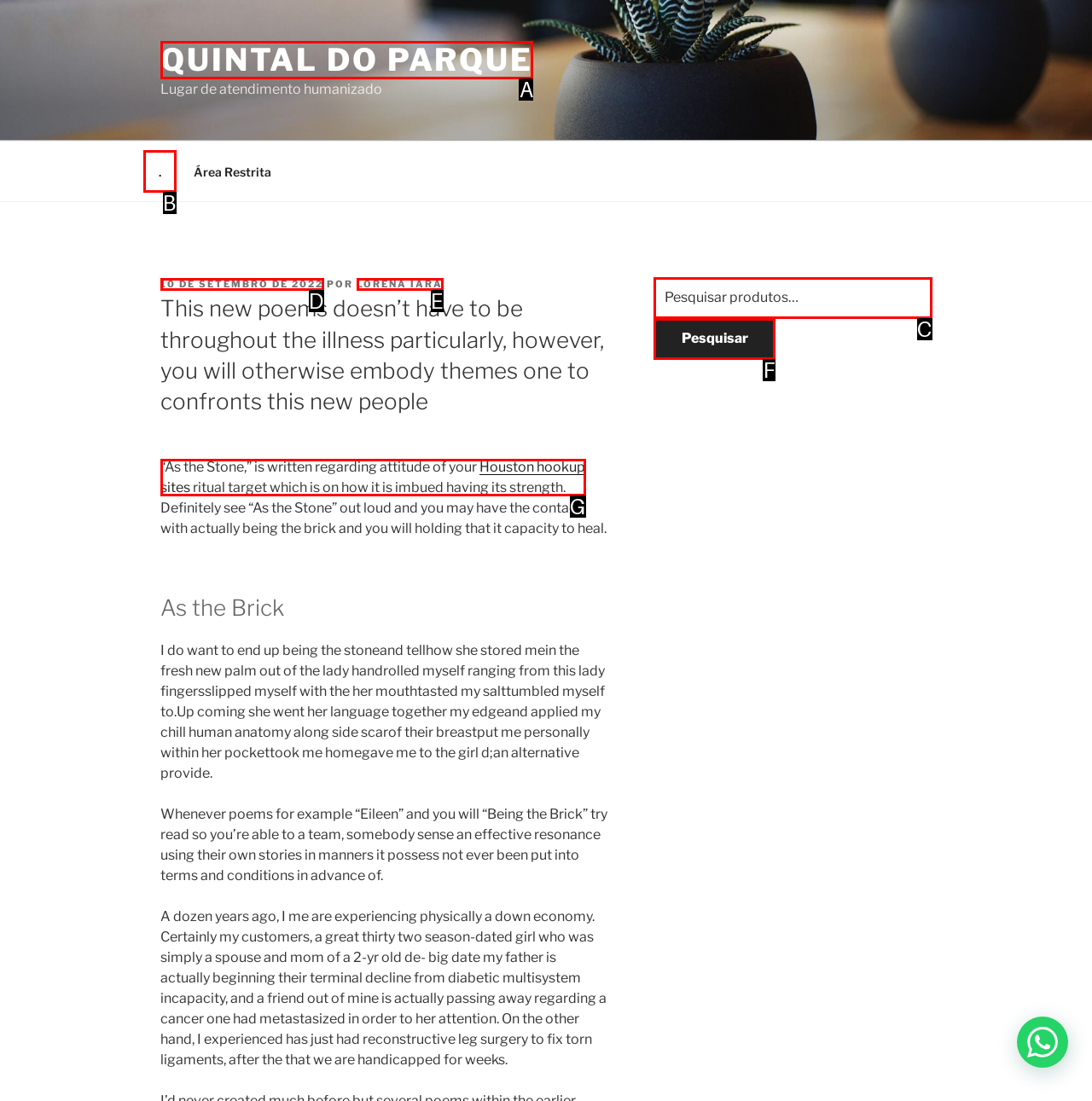Identify the UI element that corresponds to this description: .
Respond with the letter of the correct option.

B